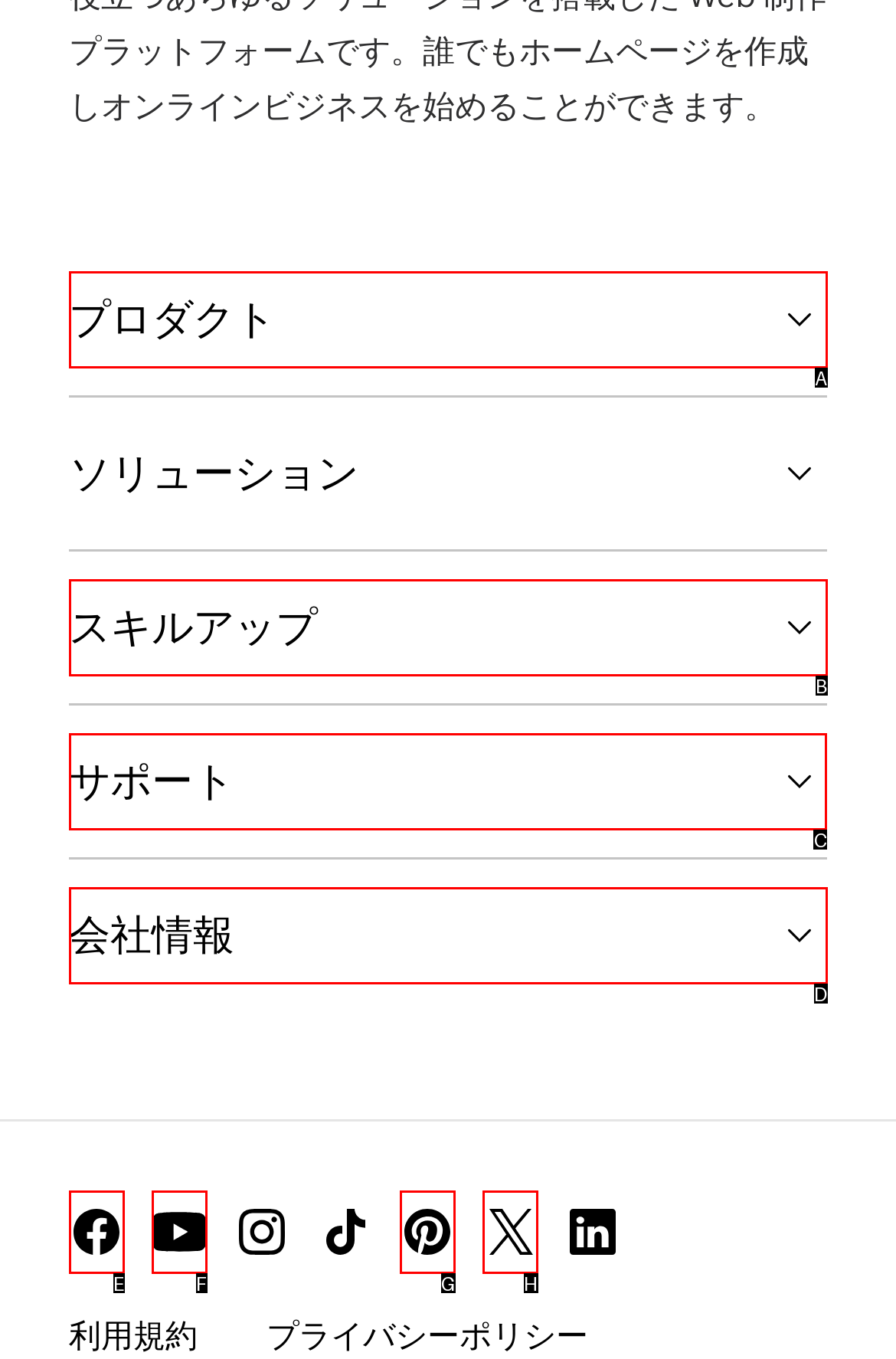What option should I click on to execute the task: Go to the サポート page? Give the letter from the available choices.

C